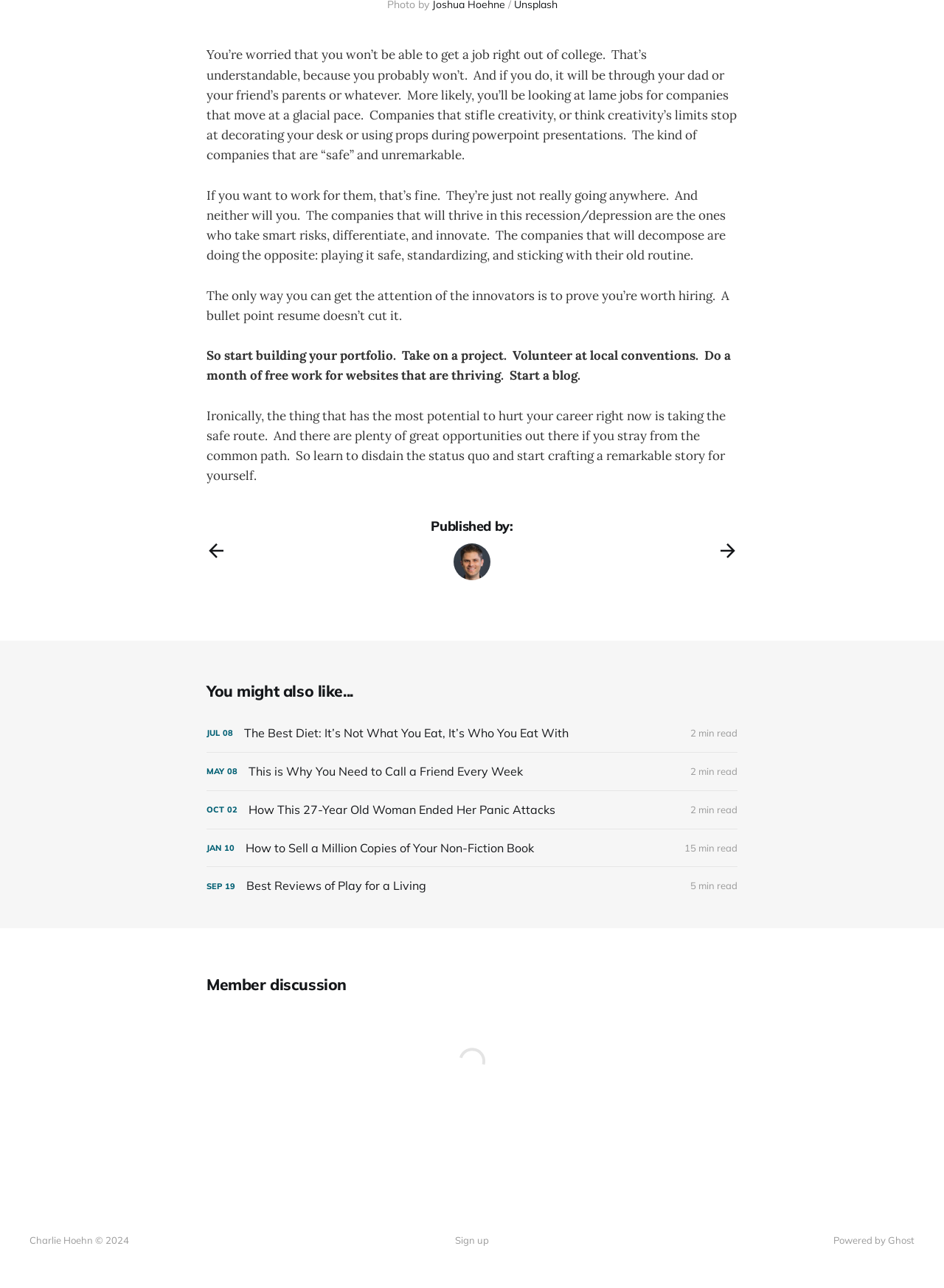Determine the bounding box coordinates for the area you should click to complete the following instruction: "View 'Member discussion'".

[0.219, 0.757, 0.367, 0.771]